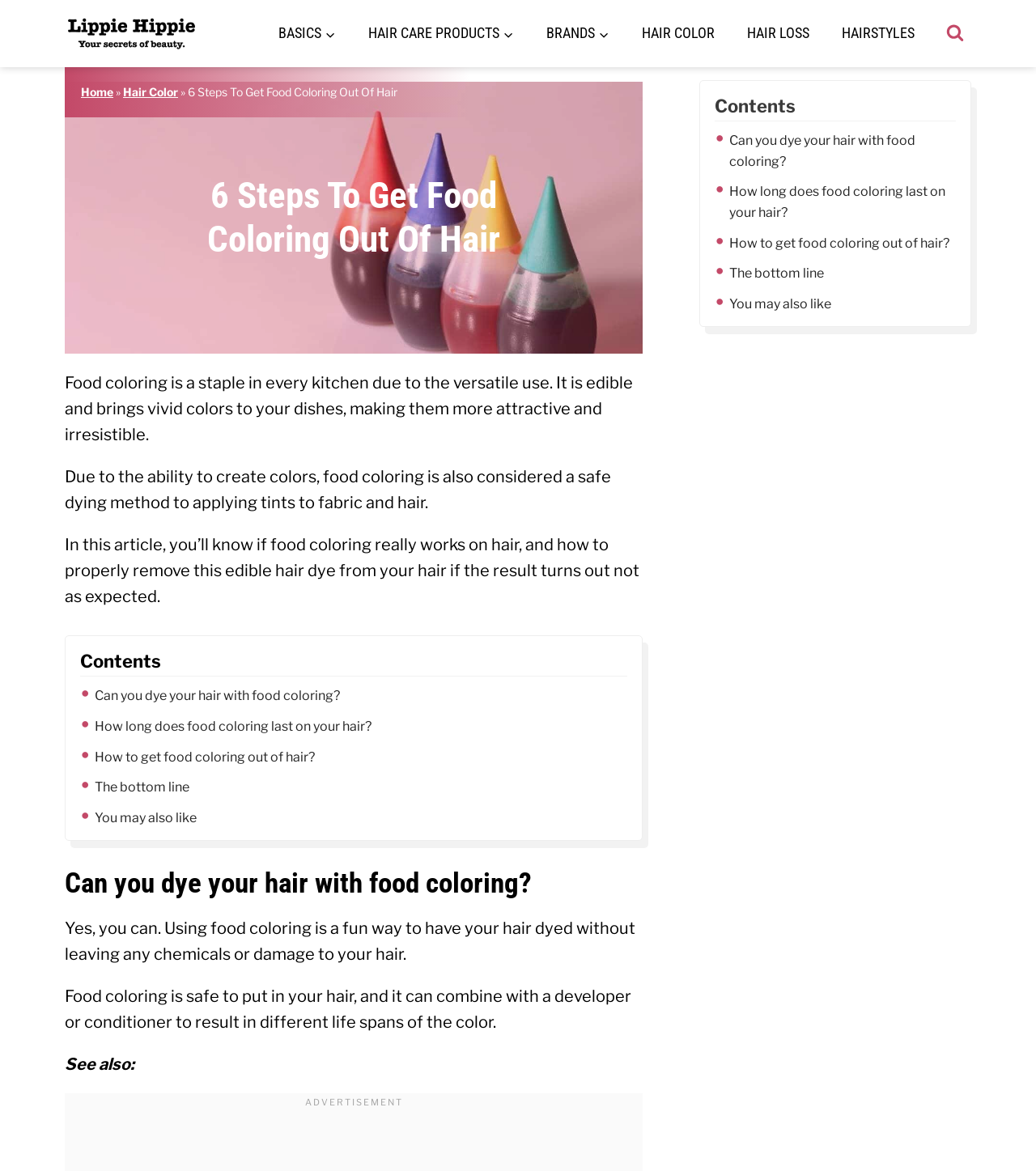Please find and report the bounding box coordinates of the element to click in order to perform the following action: "Click the logo". The coordinates should be expressed as four float numbers between 0 and 1, in the format [left, top, right, bottom].

[0.062, 0.0, 0.191, 0.057]